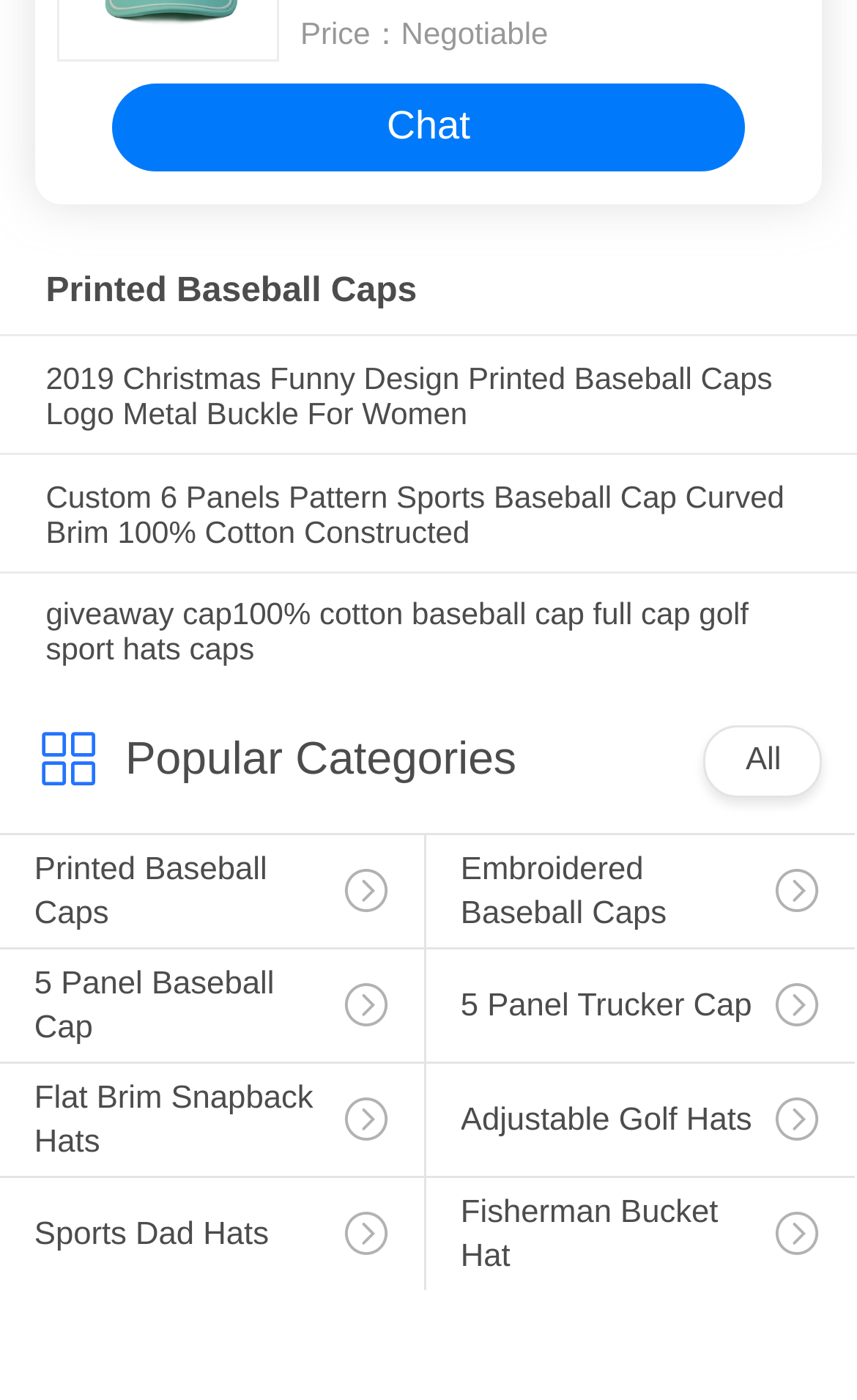Highlight the bounding box coordinates of the element that should be clicked to carry out the following instruction: "Click on 'Chat'". The coordinates must be given as four float numbers ranging from 0 to 1, i.e., [left, top, right, bottom].

[0.132, 0.059, 0.868, 0.122]